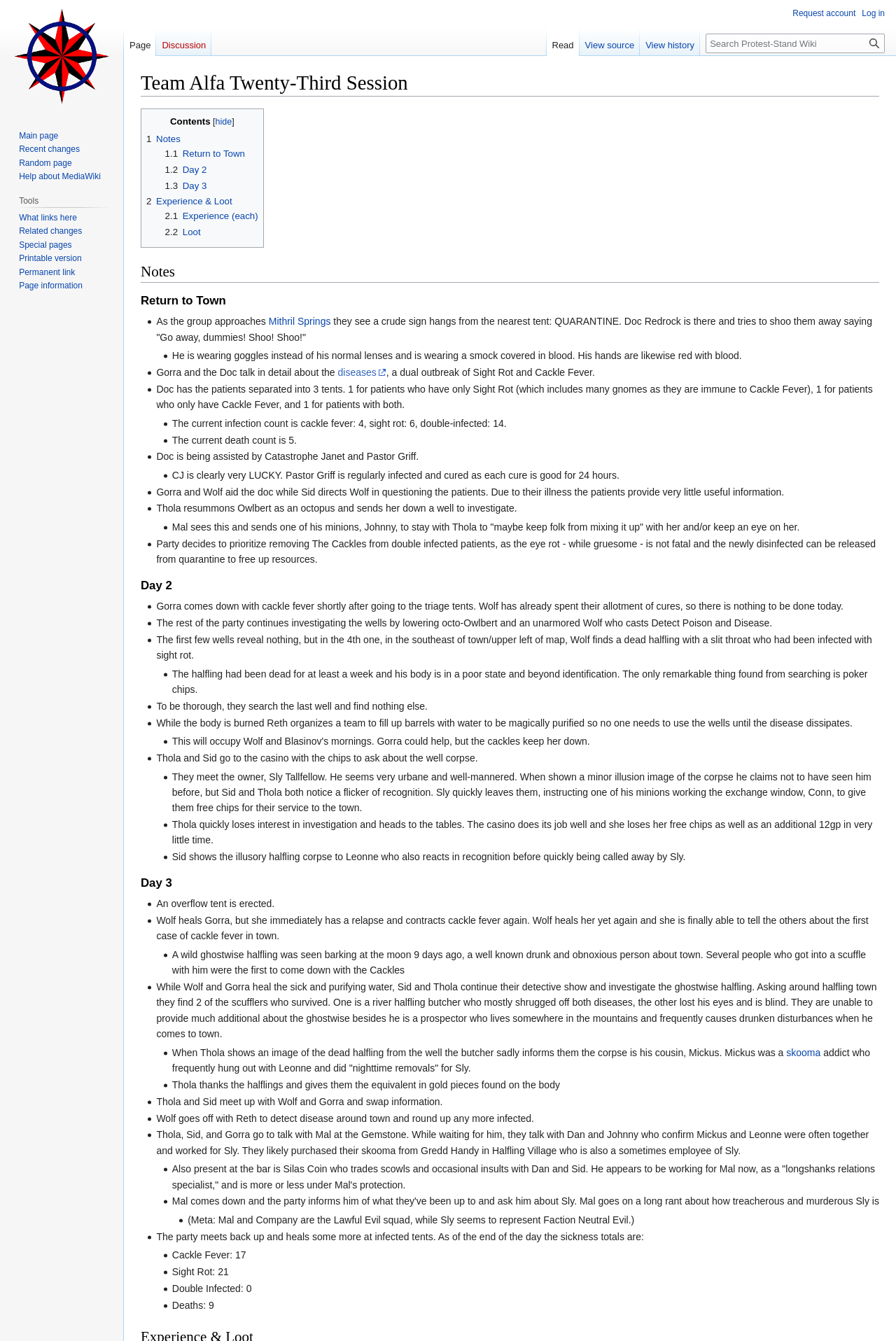What is the name of the halfling who was found dead in the well?
Please give a detailed and elaborate answer to the question.

I found the answer in the section 'Day 2' where it is mentioned that 'Thola shows an image of the dead halfling from the well the butcher sadly informs them the corpse is his cousin, Mickus.'